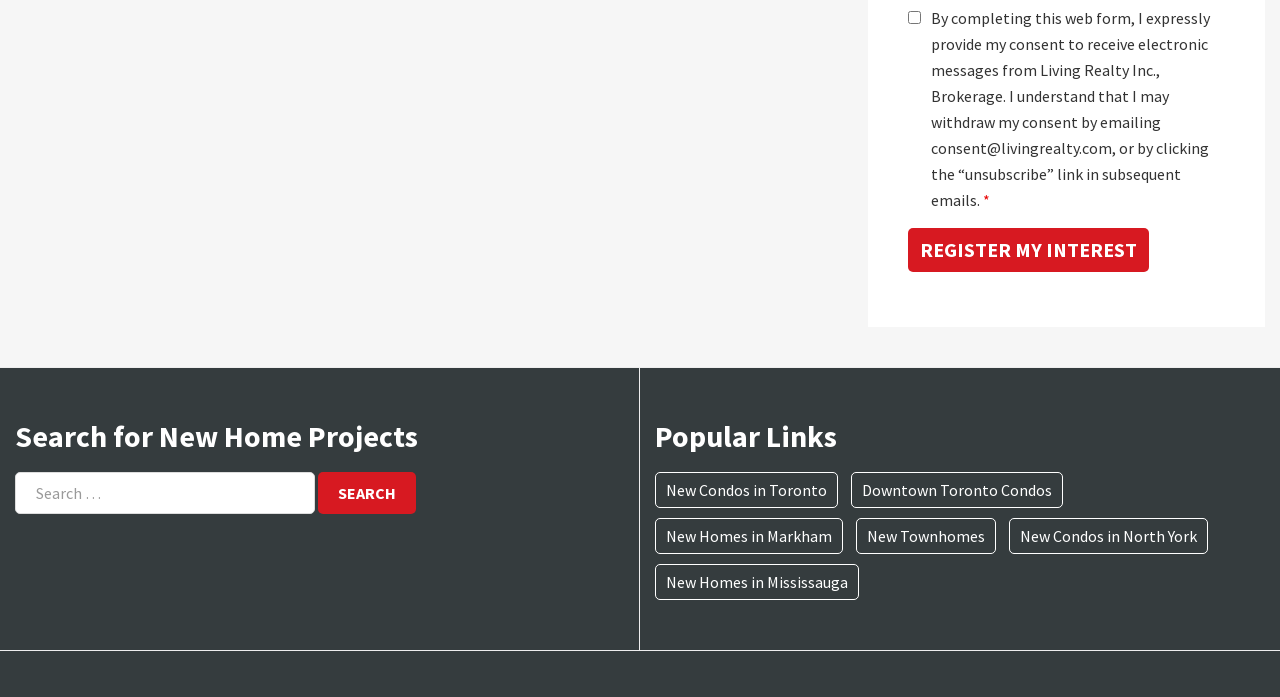Provide the bounding box coordinates of the UI element this sentence describes: "New Townhomes".

[0.669, 0.743, 0.778, 0.795]